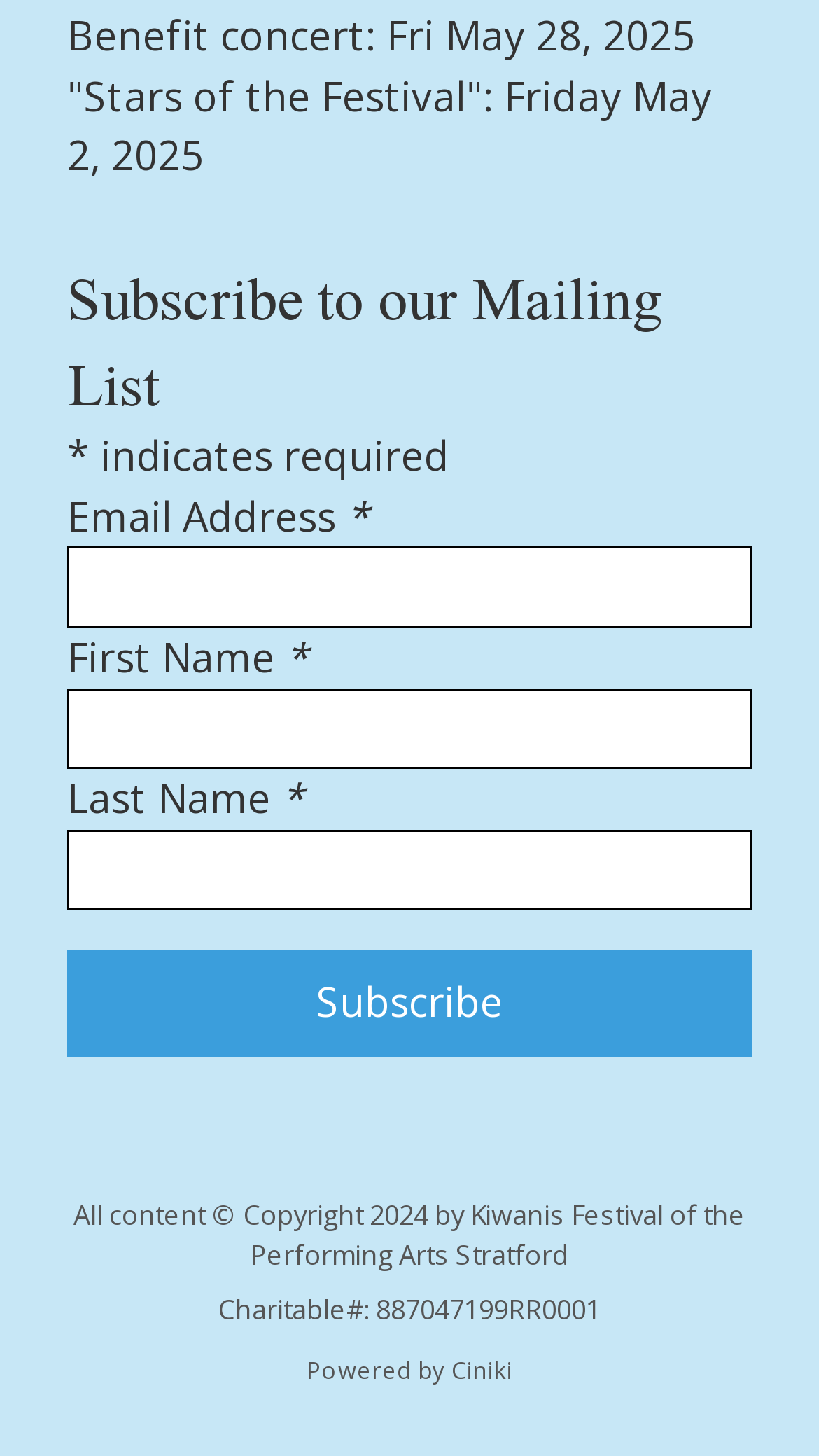What is the name of the platform that powers the website?
Look at the screenshot and respond with a single word or phrase.

Ciniki